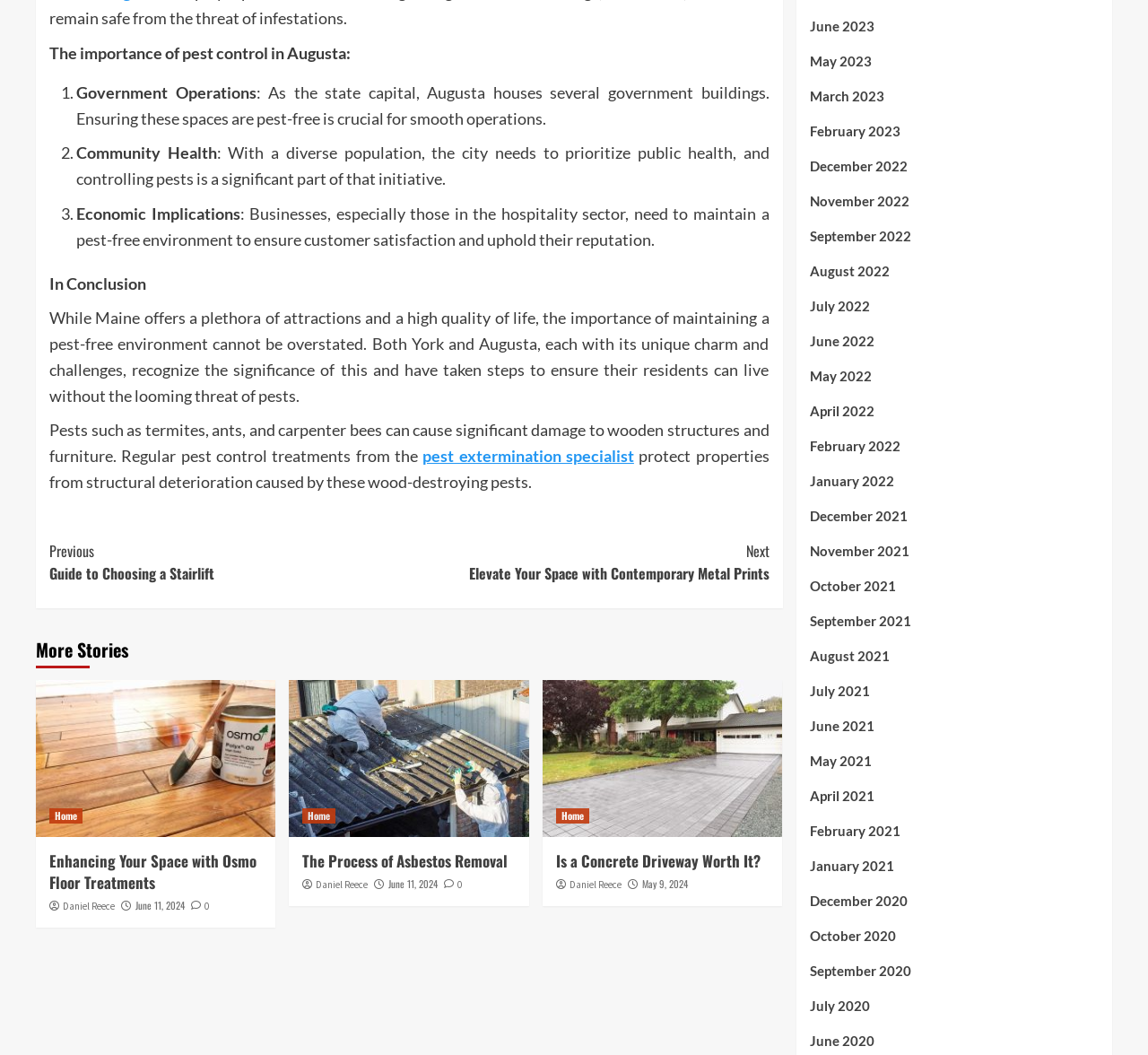Respond to the question with just a single word or phrase: 
What can cause significant damage to wooden structures and furniture?

Termites, ants, carpenter bees